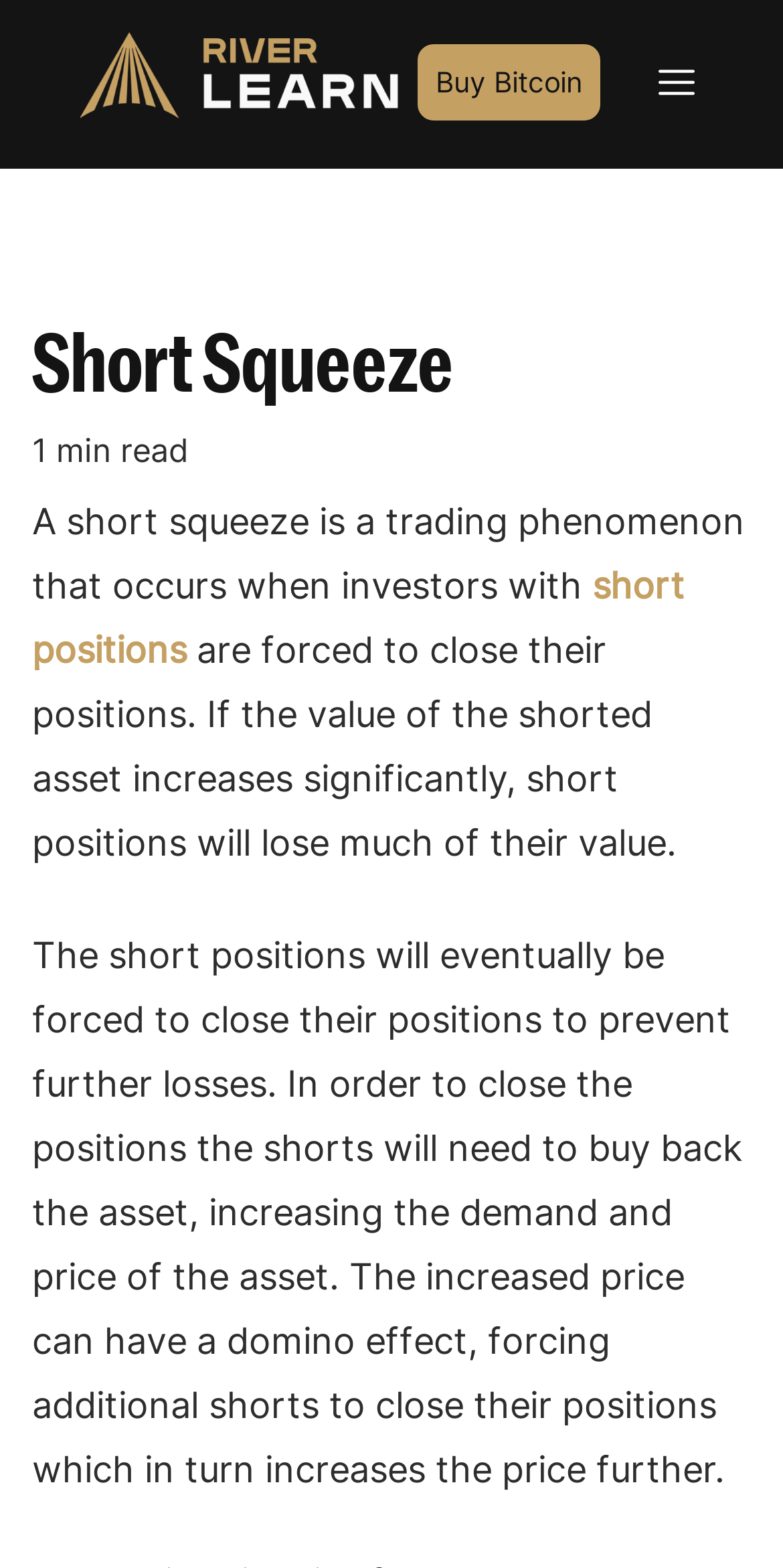Based on the provided description, "short positions", find the bounding box of the corresponding UI element in the screenshot.

[0.041, 0.36, 0.874, 0.428]